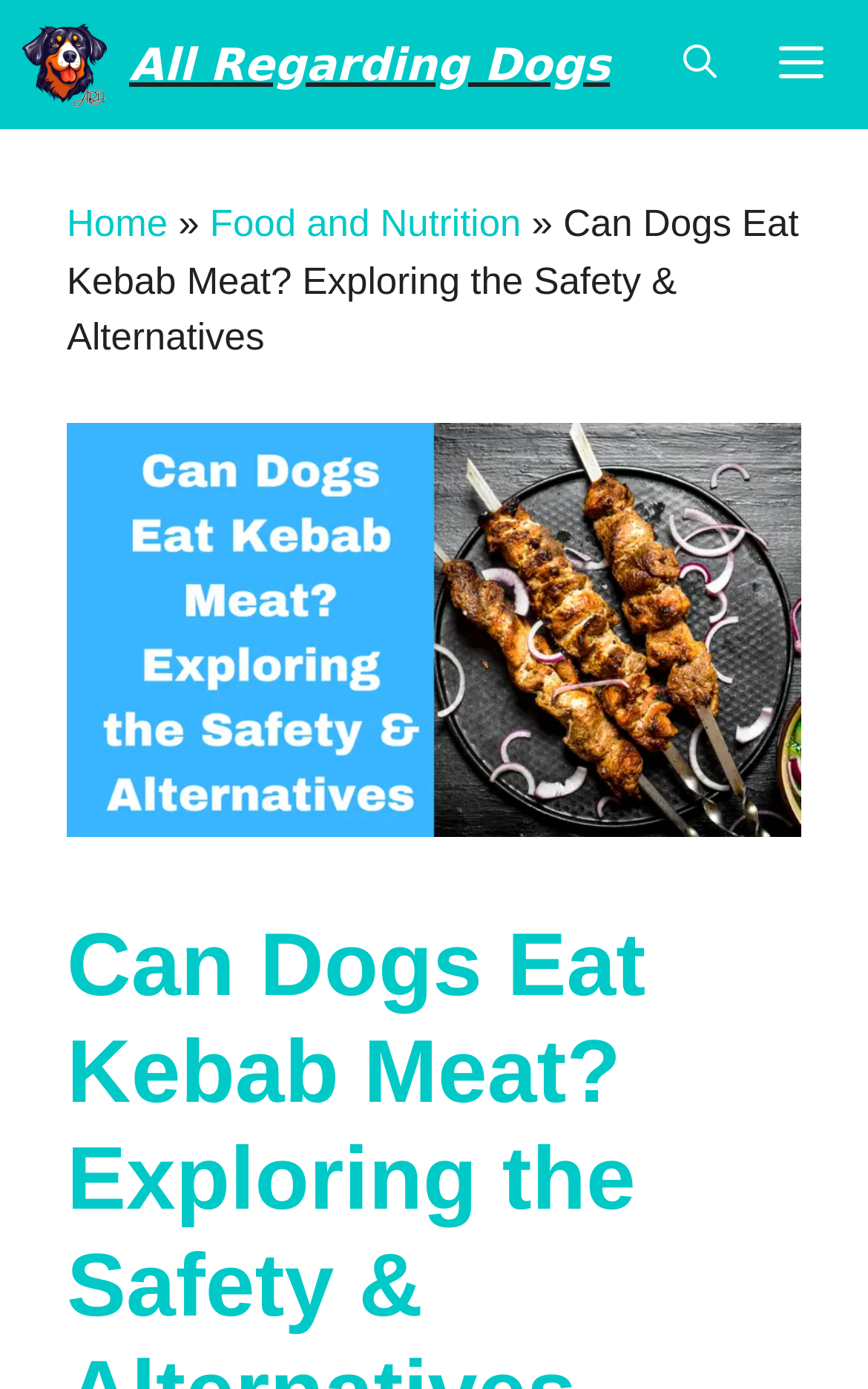Respond to the question below with a single word or phrase:
What is the purpose of the image on the webpage?

Illustrating the article